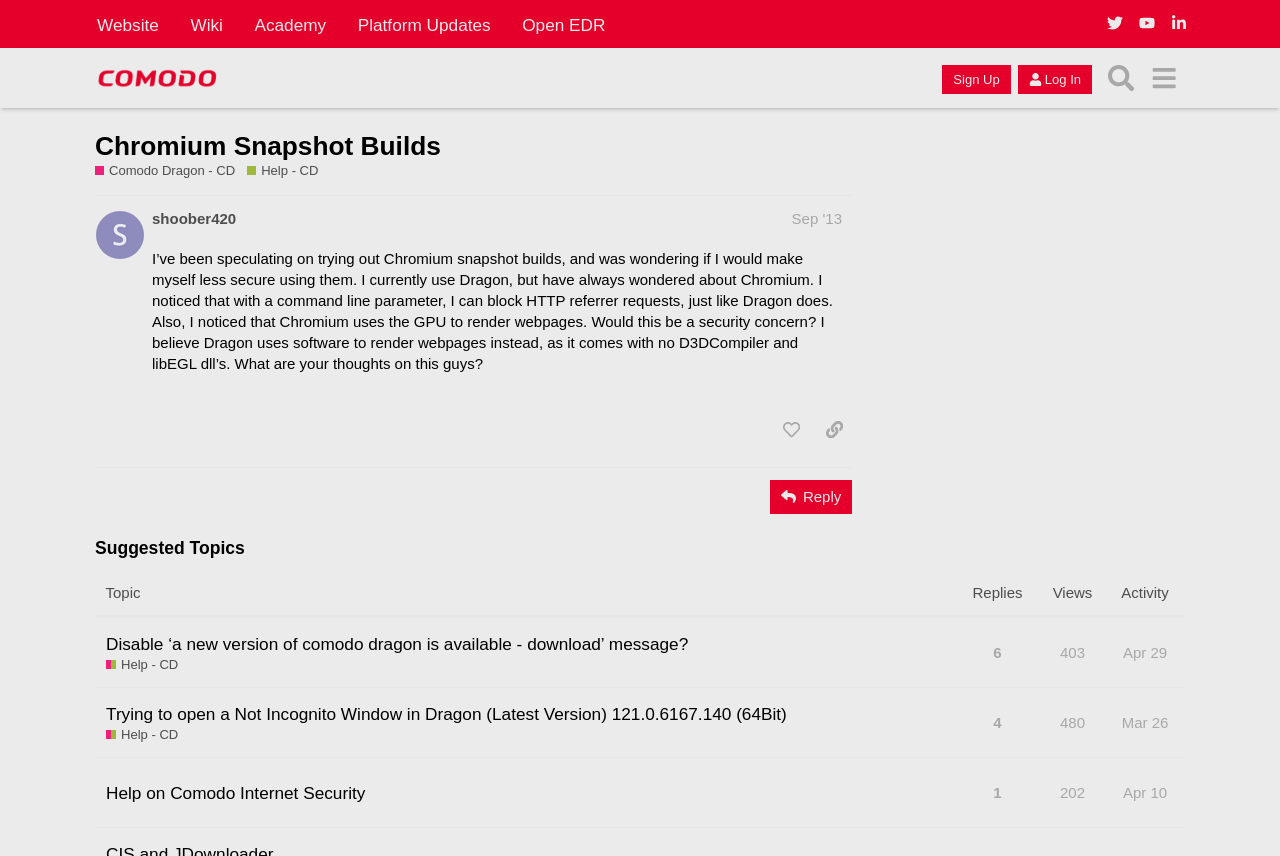Locate the bounding box coordinates of the UI element described by: "Academy". Provide the coordinates as four float numbers between 0 and 1, formatted as [left, top, right, bottom].

[0.189, 0.009, 0.264, 0.049]